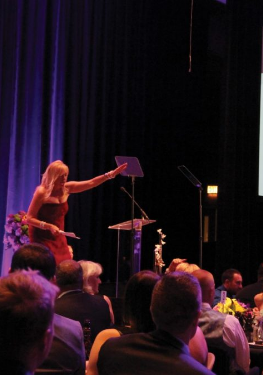What adorns the tables?
Using the image as a reference, deliver a detailed and thorough answer to the question.

According to the caption, the tables are 'elegantly set' and feature 'floral arrangements', which adds to the sophisticated and refined atmosphere of the event.